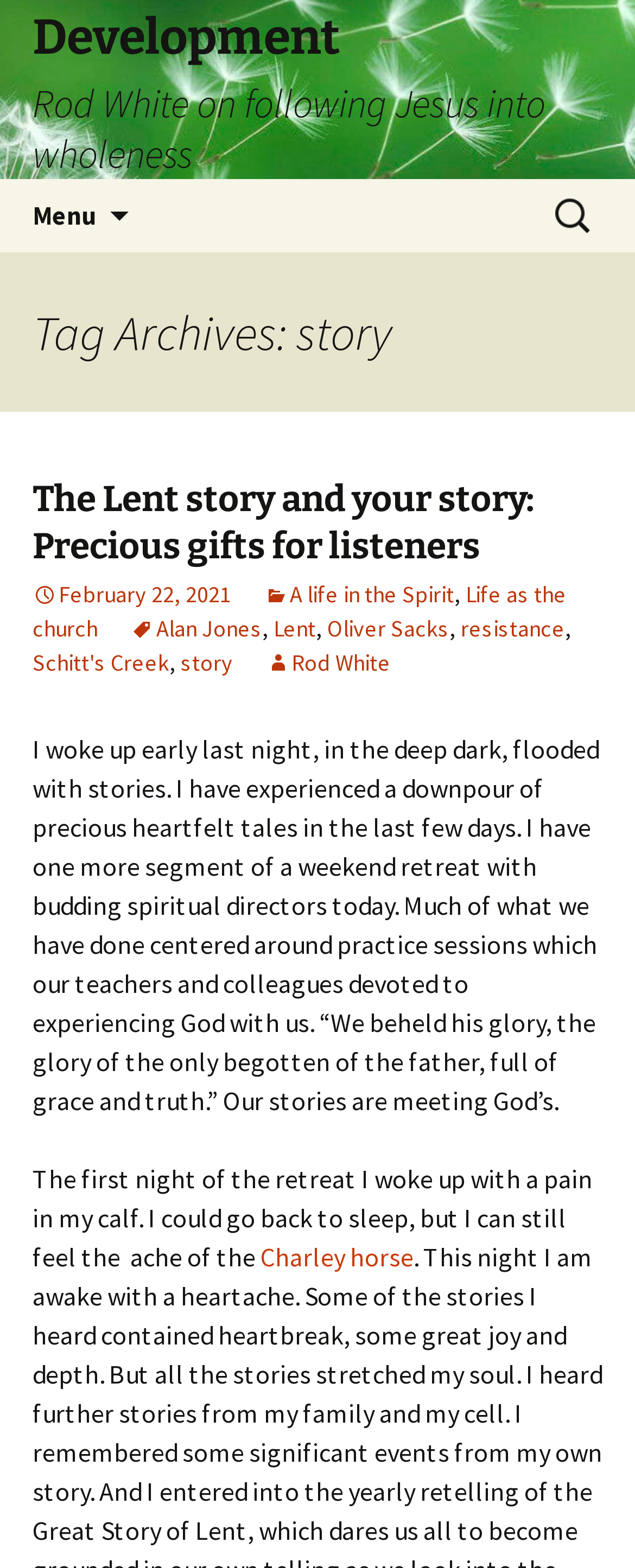Provide the bounding box coordinates of the HTML element this sentence describes: "Life as the church". The bounding box coordinates consist of four float numbers between 0 and 1, i.e., [left, top, right, bottom].

[0.051, 0.359, 0.892, 0.4]